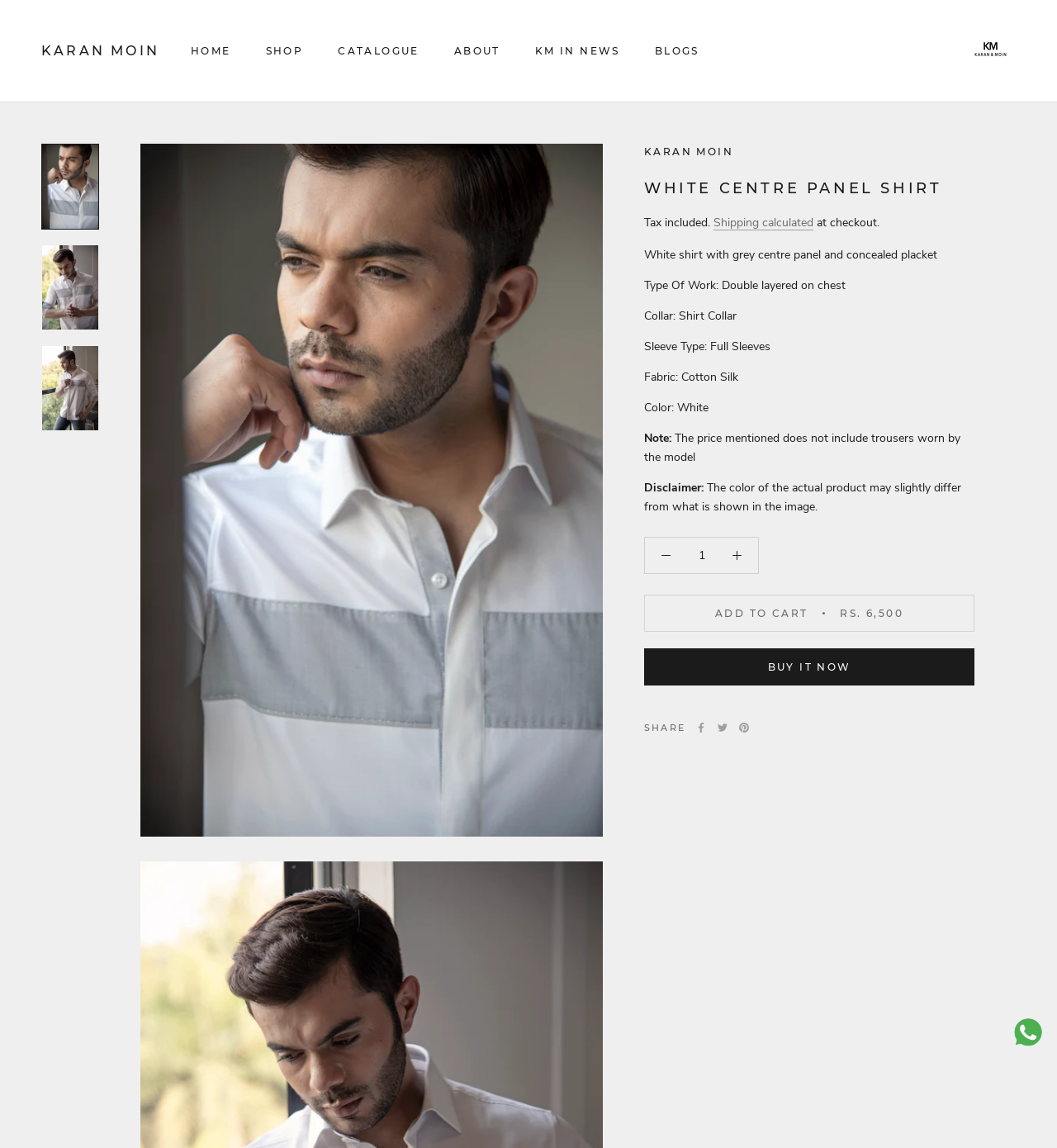Please identify the bounding box coordinates of the element I need to click to follow this instruction: "Explore the 'Treasure hunt' activity".

None